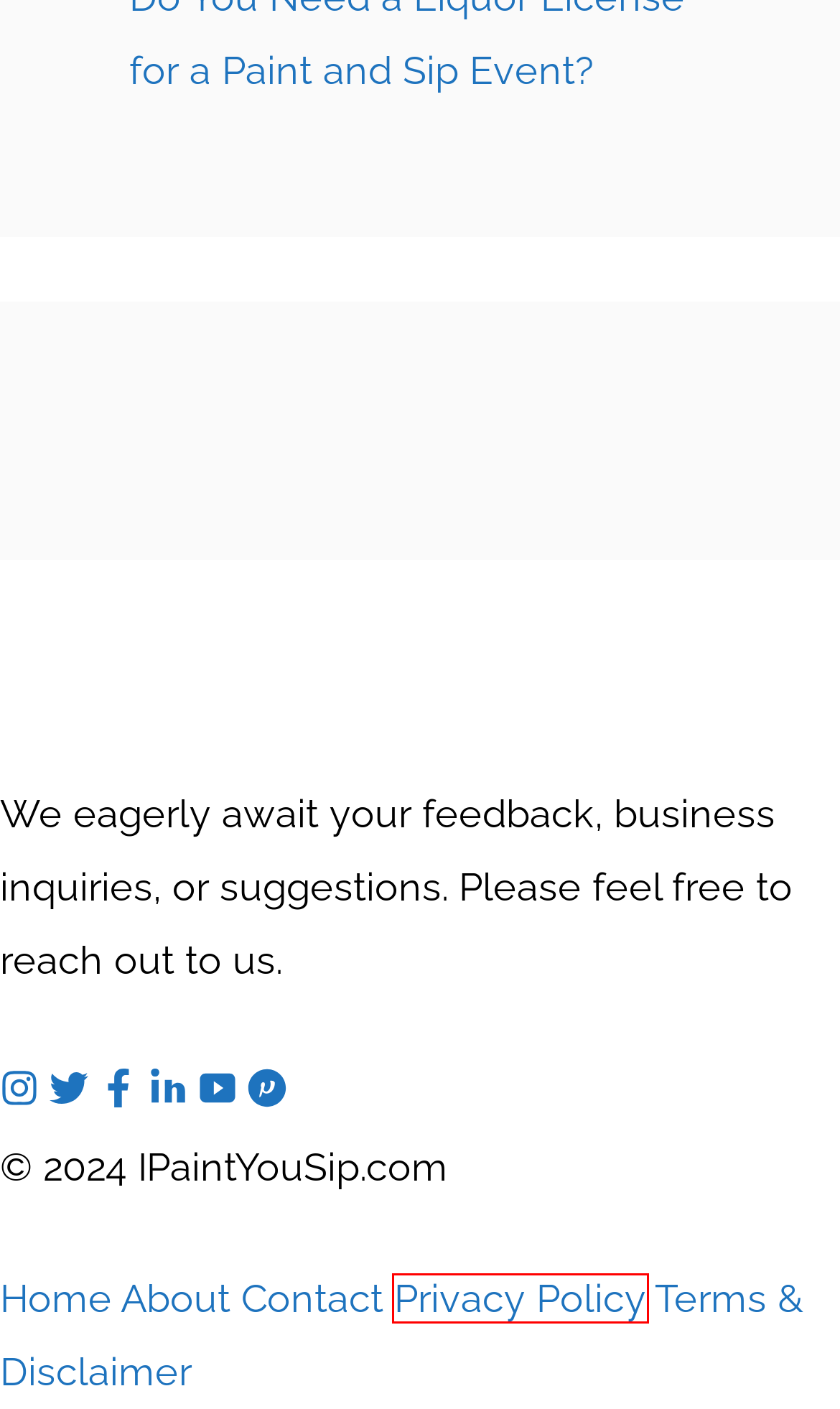Examine the screenshot of a webpage with a red bounding box around a UI element. Your task is to identify the webpage description that best corresponds to the new webpage after clicking the specified element. The given options are:
A. Privacy Policy | I Paint You Sip
B. Admin | I Paint You Sip
C. Paint and Sip in Fayette Mall - Fayette Mall Pinot's Palette
D. About us | I Paint You Sip
E. KY | I Paint You Sip
F. Do You Need a Liquor License for a Paint and Sip Event? | I Paint You Sip
G. Disclaimer | I Paint You Sip
H. Contact us | I Paint You Sip

A